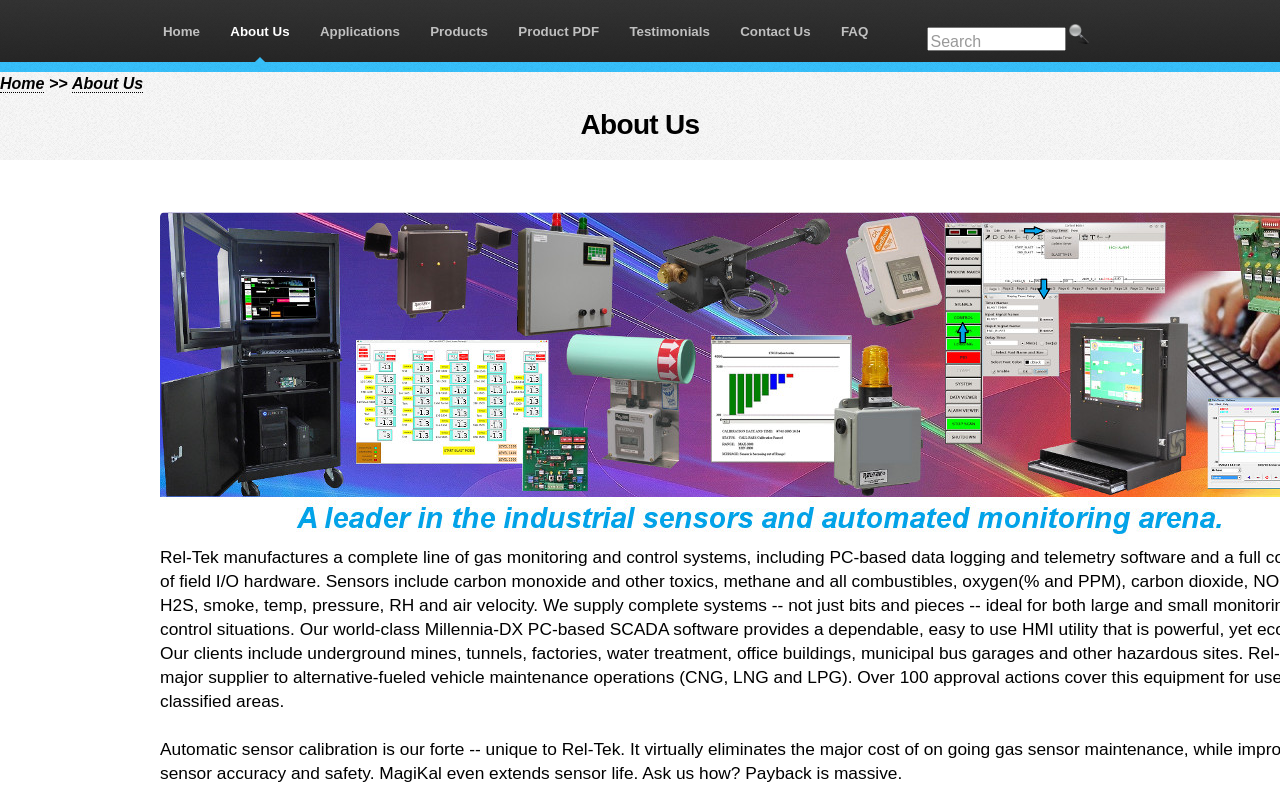Identify the bounding box coordinates of the section to be clicked to complete the task described by the following instruction: "search for something". The coordinates should be four float numbers between 0 and 1, formatted as [left, top, right, bottom].

[0.724, 0.034, 0.832, 0.065]